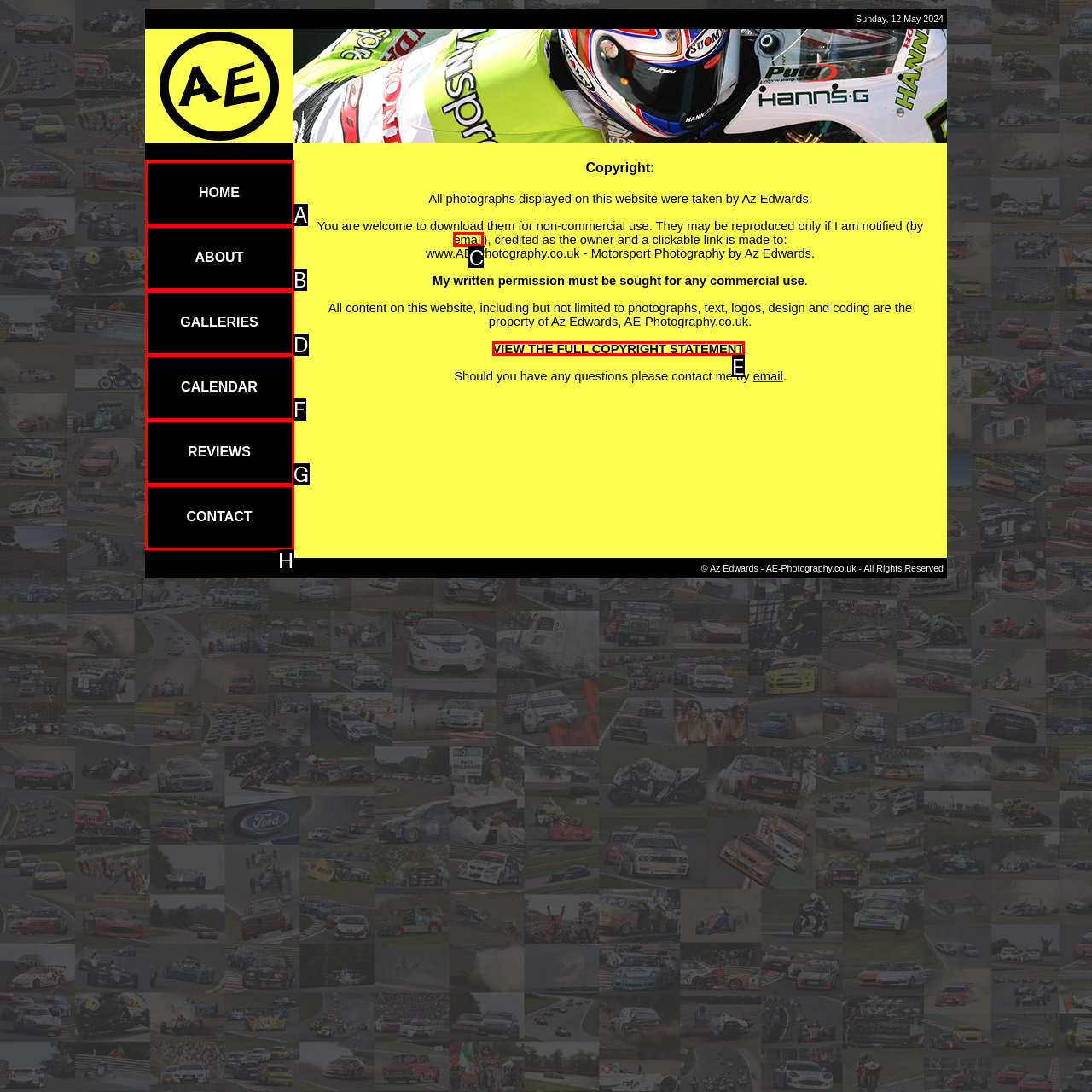Identify the HTML element that corresponds to the description: VIEW THE FULL COPYRIGHT STATEMENT Provide the letter of the correct option directly.

E